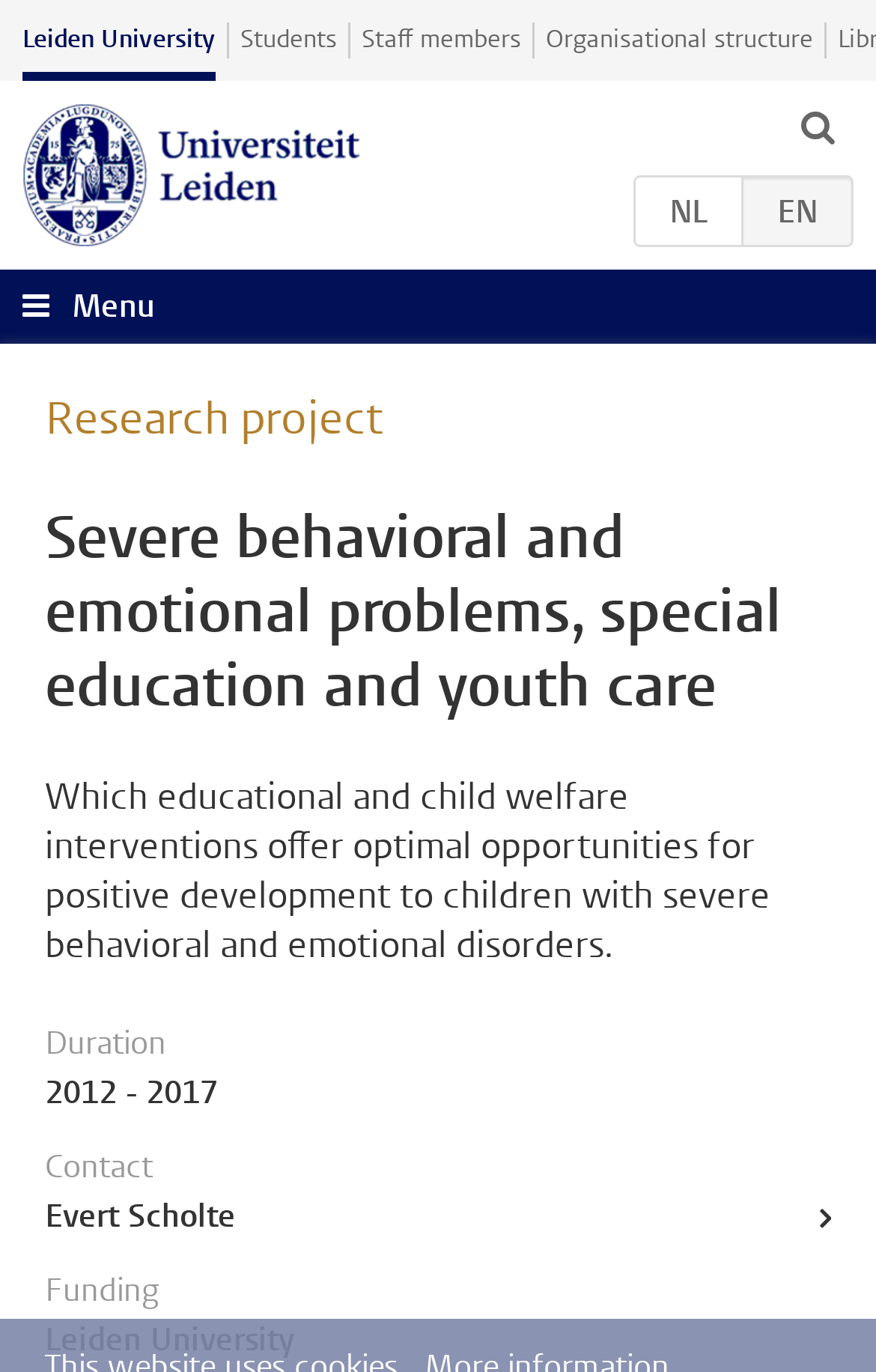Pinpoint the bounding box coordinates of the clickable element needed to complete the instruction: "View organisational structure". The coordinates should be provided as four float numbers between 0 and 1: [left, top, right, bottom].

[0.623, 0.016, 0.928, 0.043]